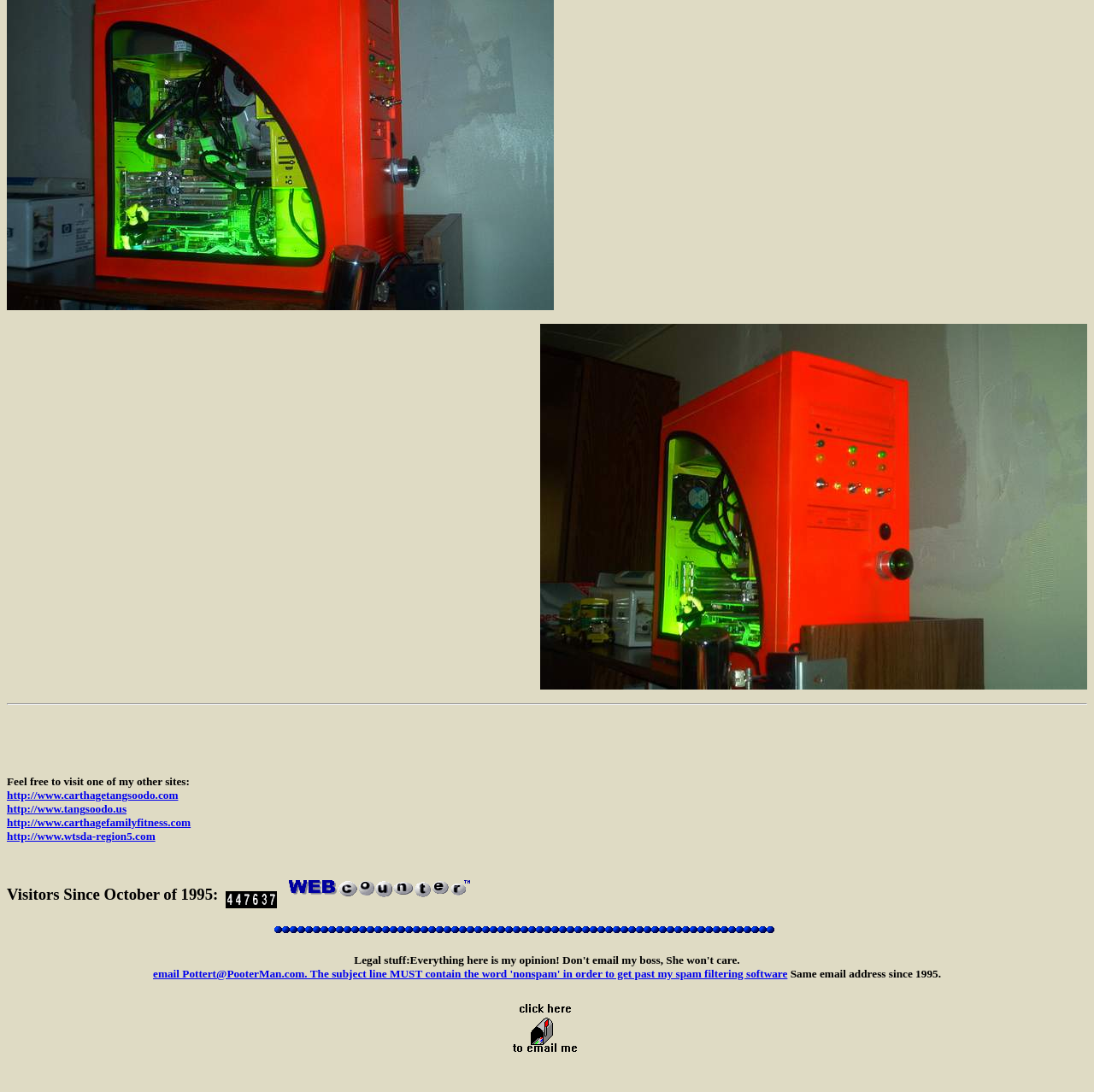From the given element description: "http://www.tangsoodo.us", find the bounding box for the UI element. Provide the coordinates as four float numbers between 0 and 1, in the order [left, top, right, bottom].

[0.006, 0.735, 0.116, 0.747]